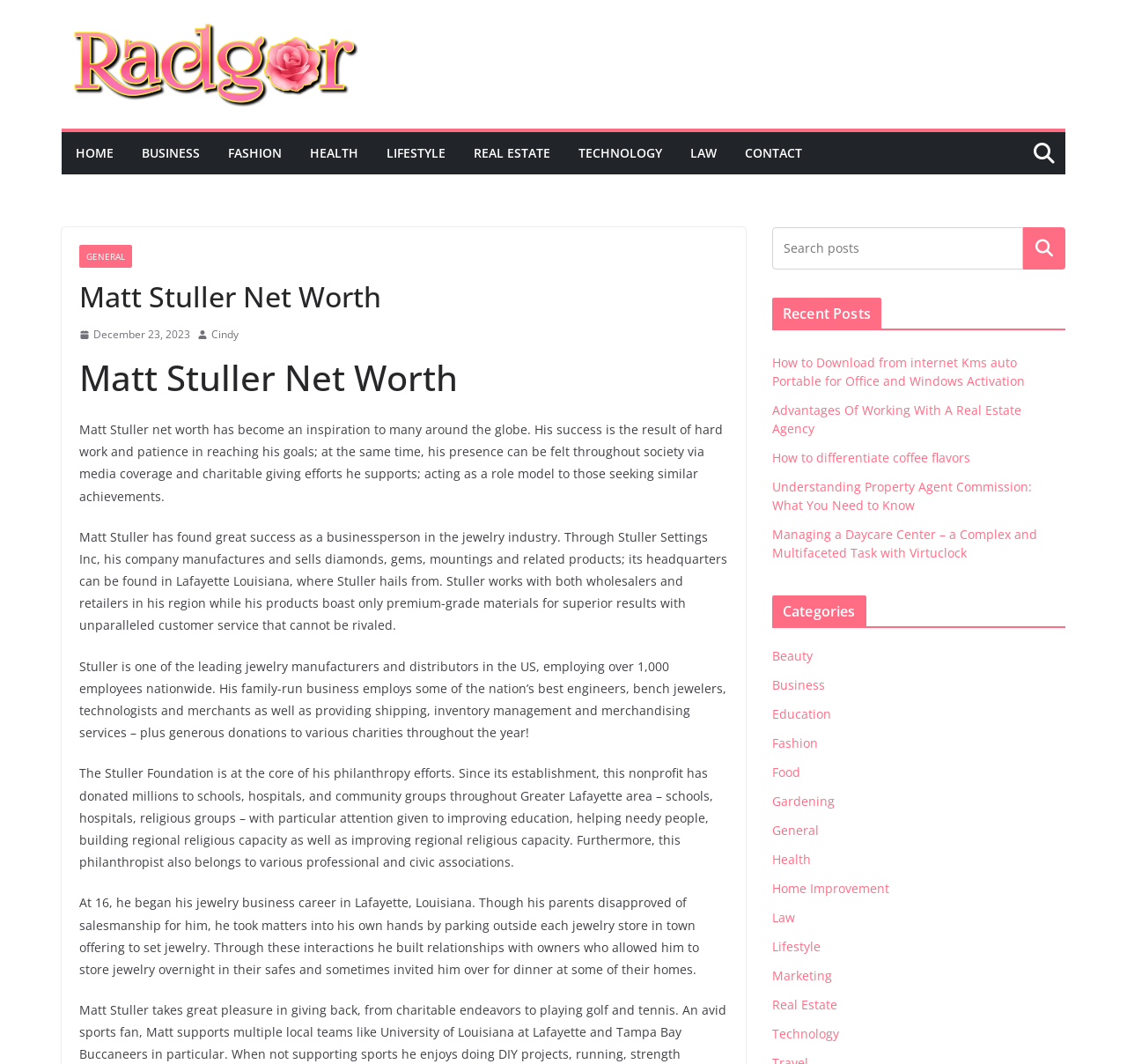Extract the main title from the webpage and generate its text.

Matt Stuller Net Worth